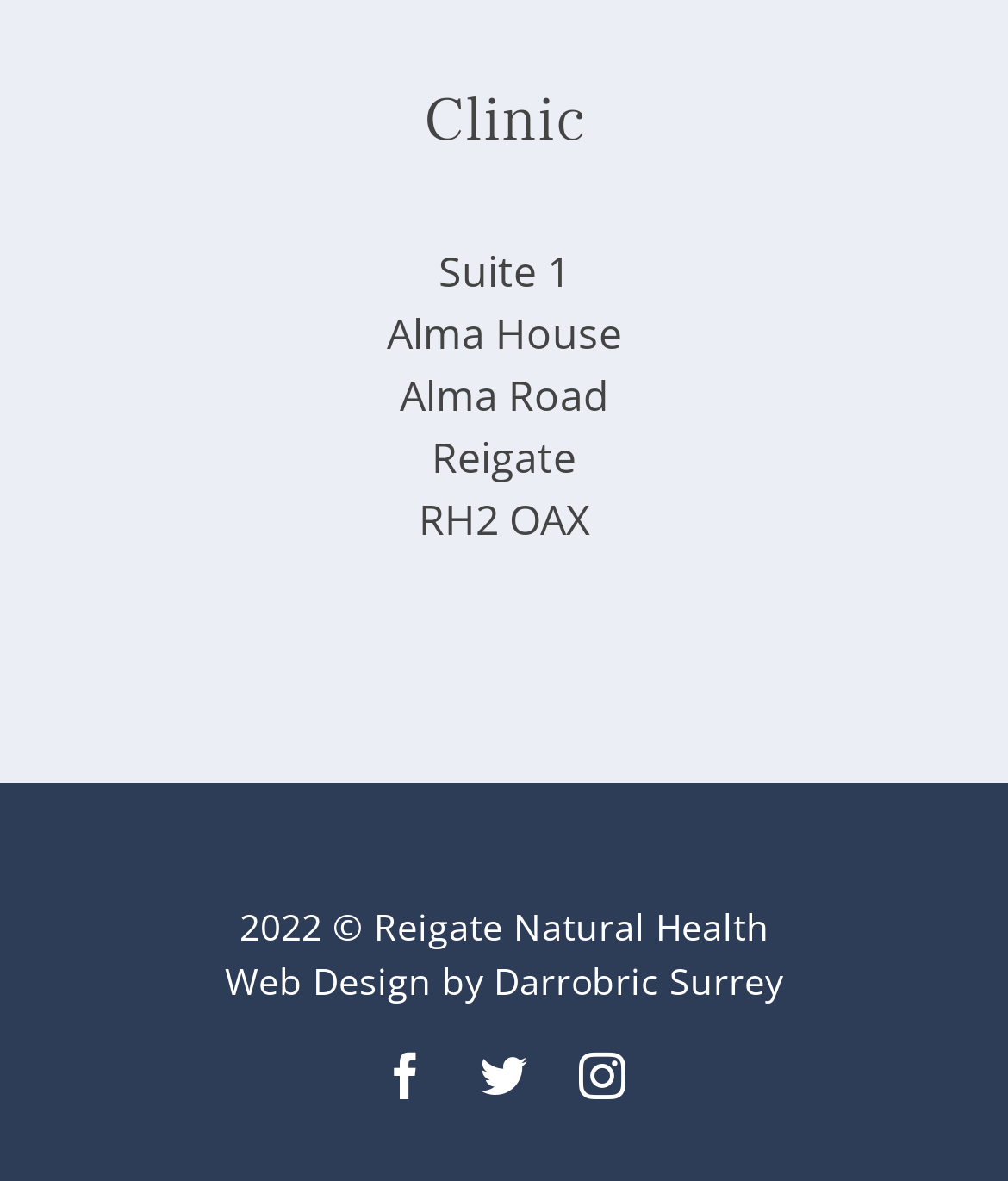Locate the UI element described by Web Design by Darrobric Surrey in the provided webpage screenshot. Return the bounding box coordinates in the format (top-left x, top-left y, bottom-right x, bottom-right y), ensuring all values are between 0 and 1.

[0.223, 0.81, 0.777, 0.851]